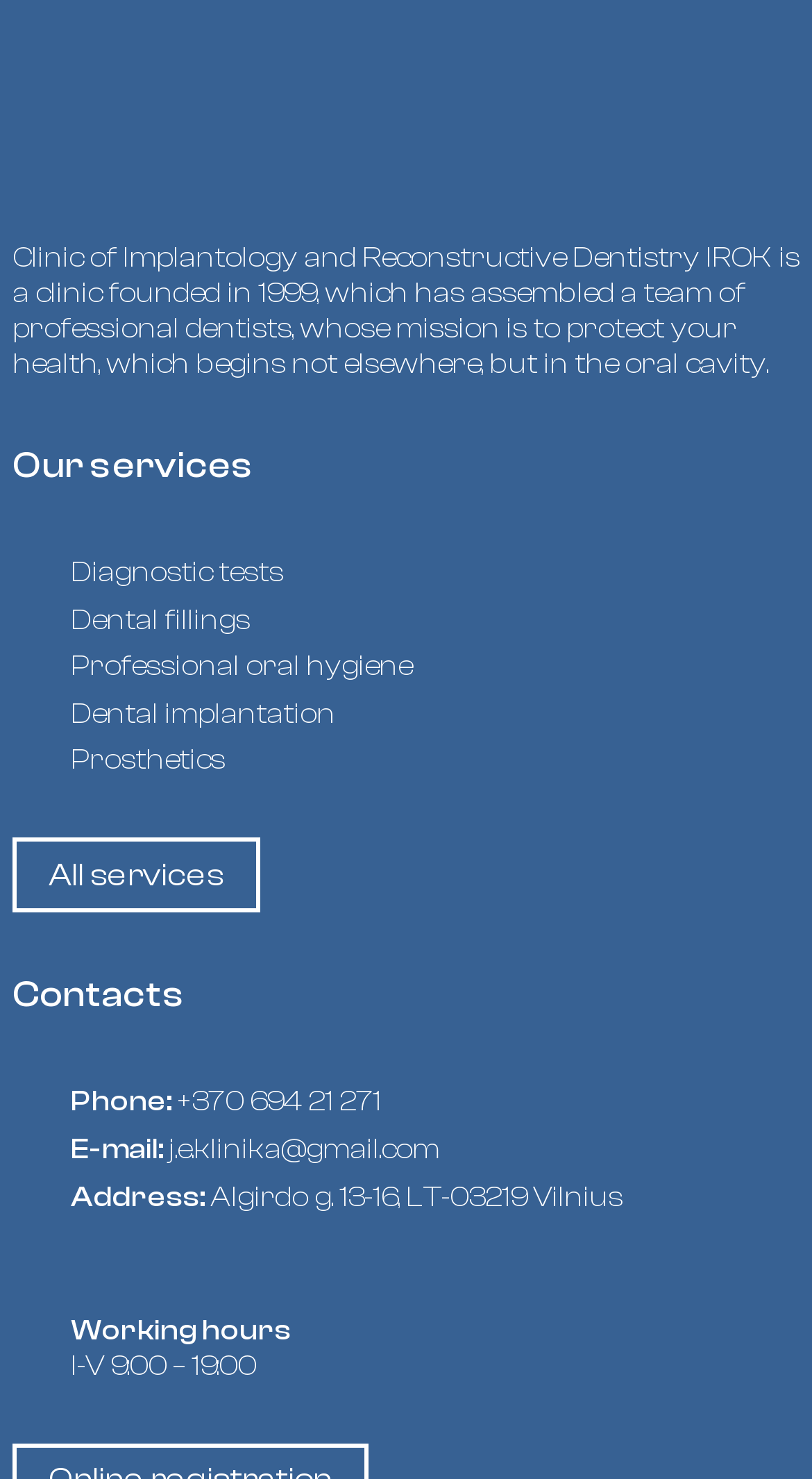Please answer the following question using a single word or phrase: 
What is the clinic's email address?

j.e.klinika@gmail.com